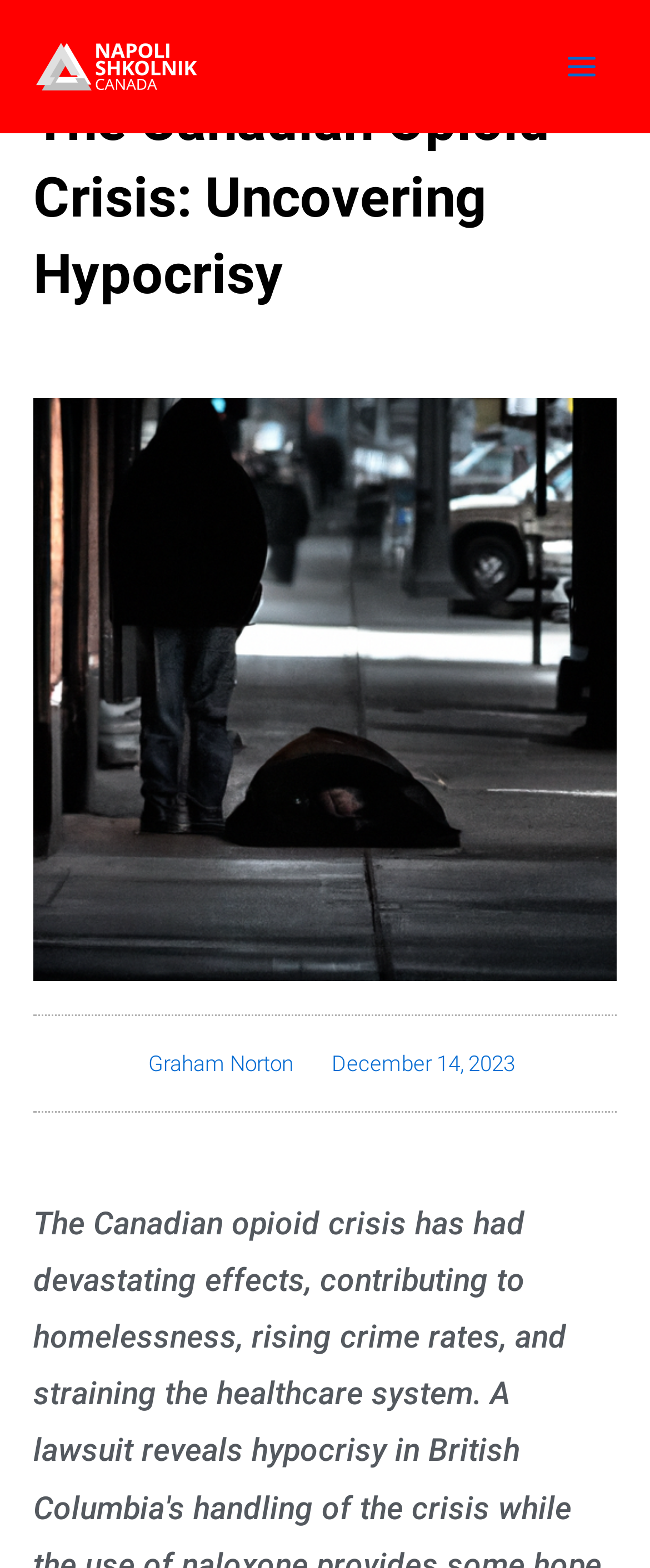Please identify the primary heading on the webpage and return its text.

The Canadian Opioid Crisis: Uncovering Hypocrisy